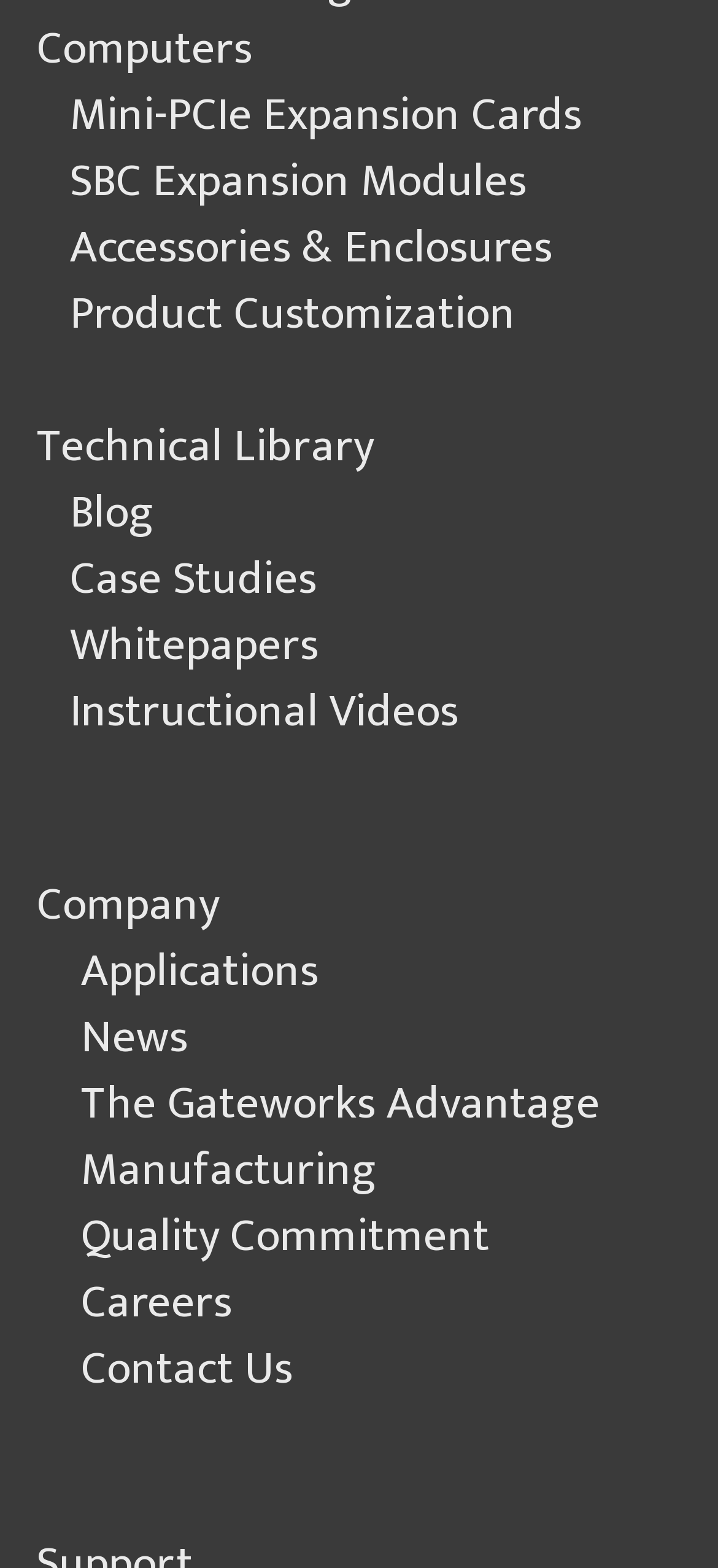Using the element description provided, determine the bounding box coordinates in the format (top-left x, top-left y, bottom-right x, bottom-right y). Ensure that all values are floating point numbers between 0 and 1. Element description: Product Customization

[0.097, 0.176, 0.718, 0.225]